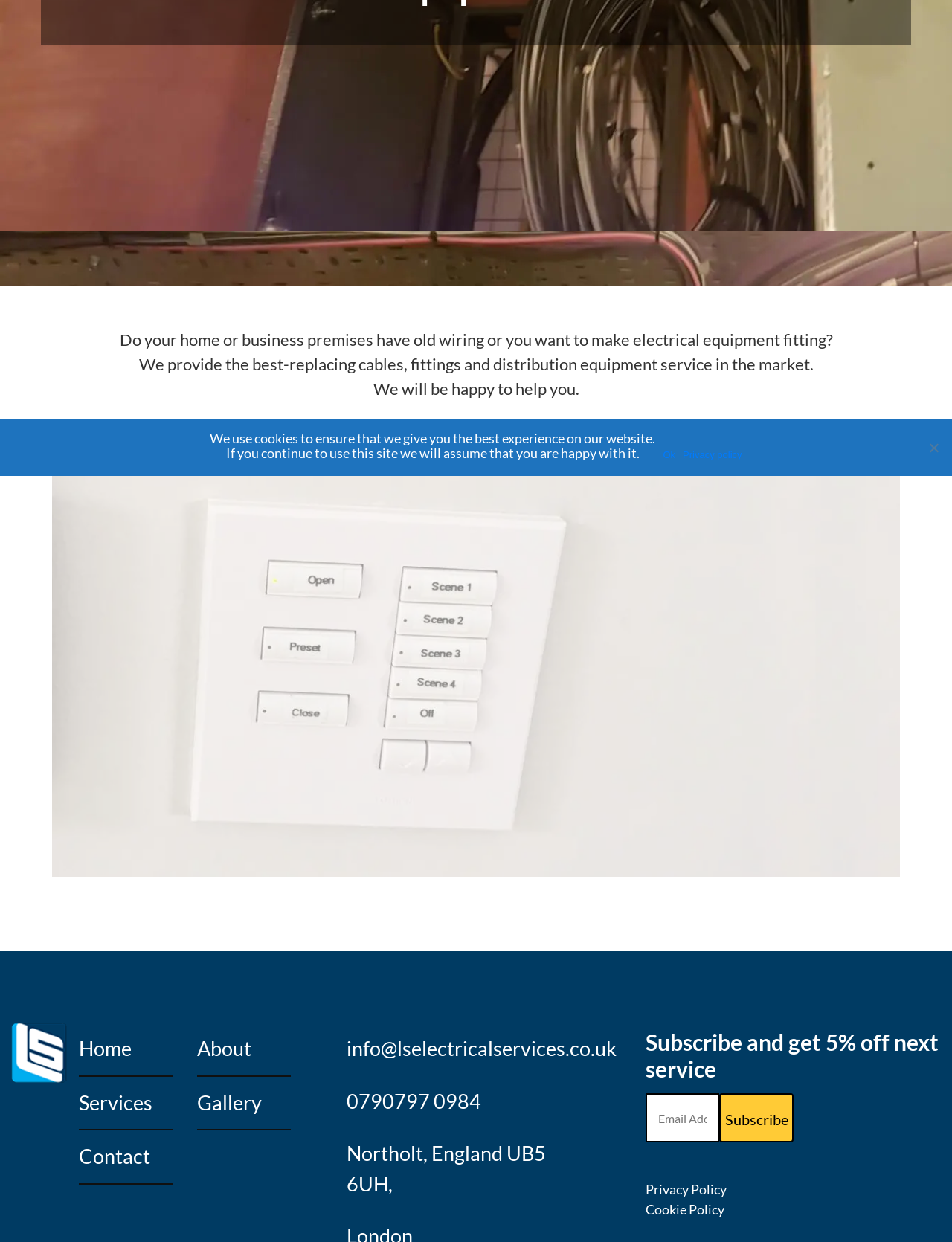Based on the element description "name="email-804" placeholder="Email Address"", predict the bounding box coordinates of the UI element.

[0.678, 0.88, 0.756, 0.92]